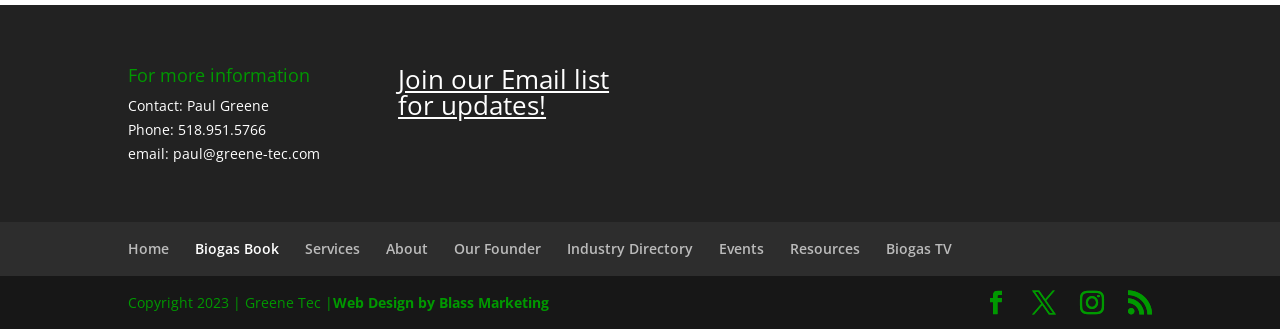Specify the bounding box coordinates for the region that must be clicked to perform the given instruction: "click on the Home link".

None